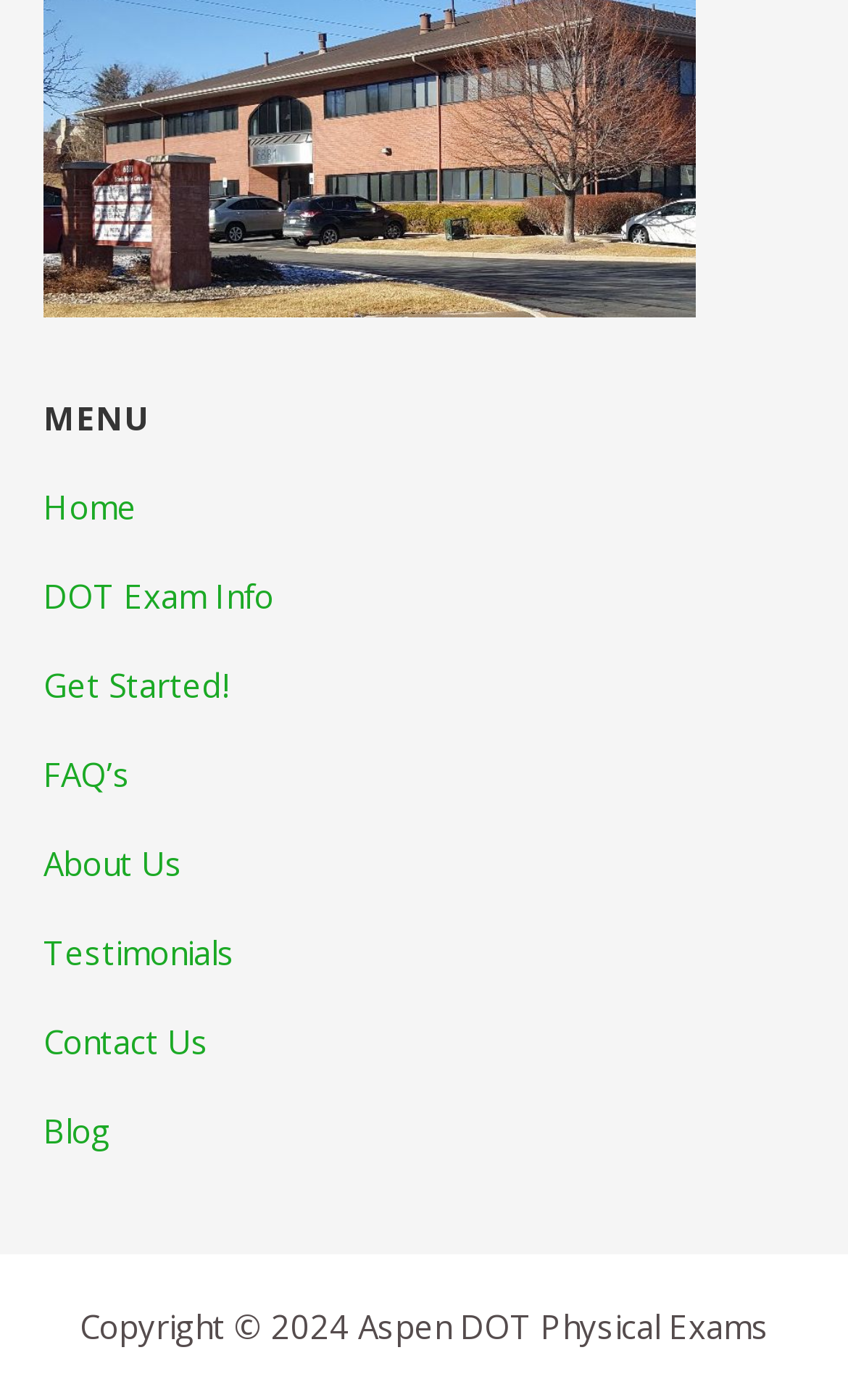Based on the element description DOT Exam Info, identify the bounding box of the UI element in the given webpage screenshot. The coordinates should be in the format (top-left x, top-left y, bottom-right x, bottom-right y) and must be between 0 and 1.

[0.051, 0.394, 0.949, 0.458]